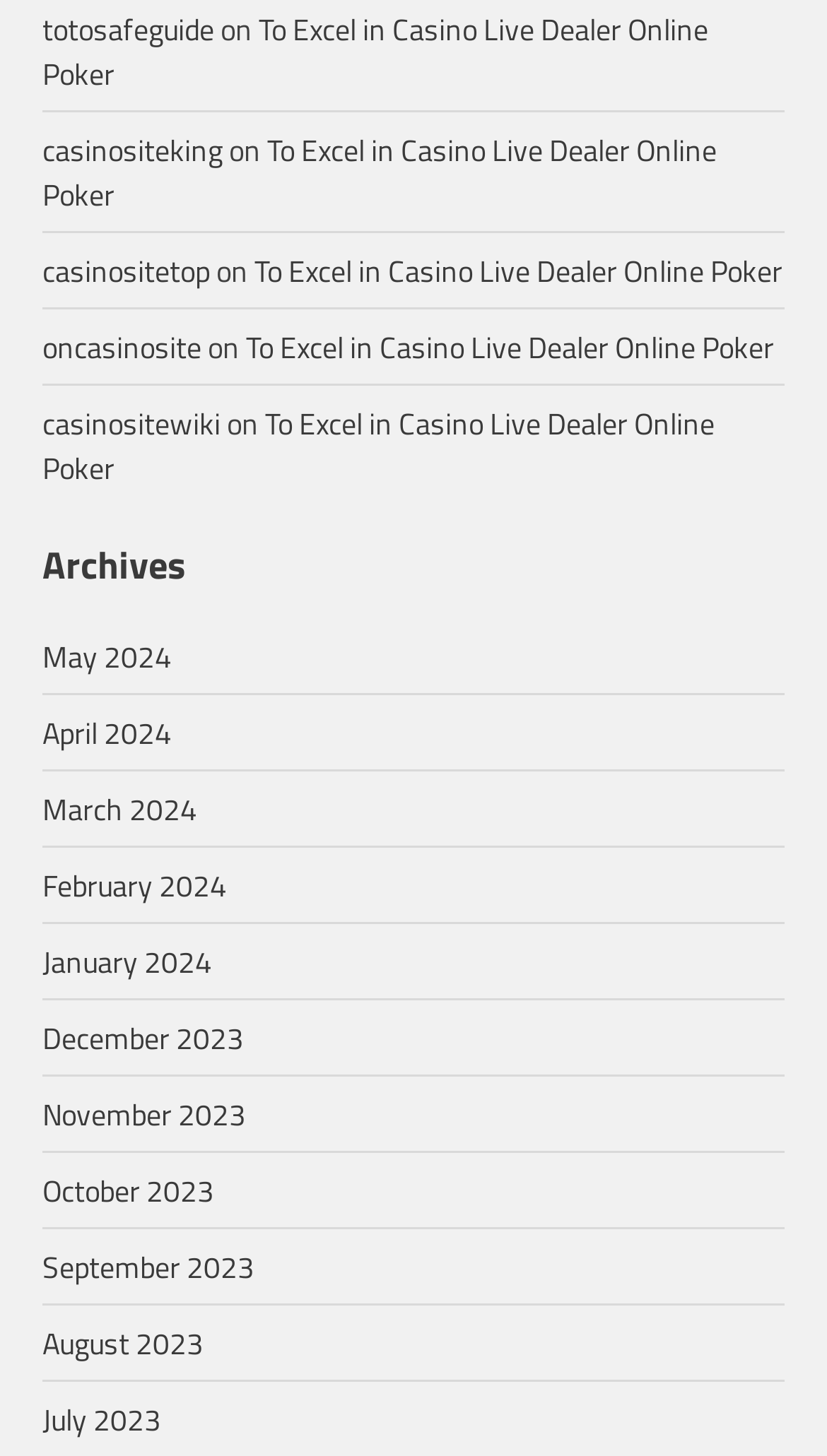Locate the bounding box of the UI element described in the following text: "August 2023".

[0.051, 0.907, 0.246, 0.937]